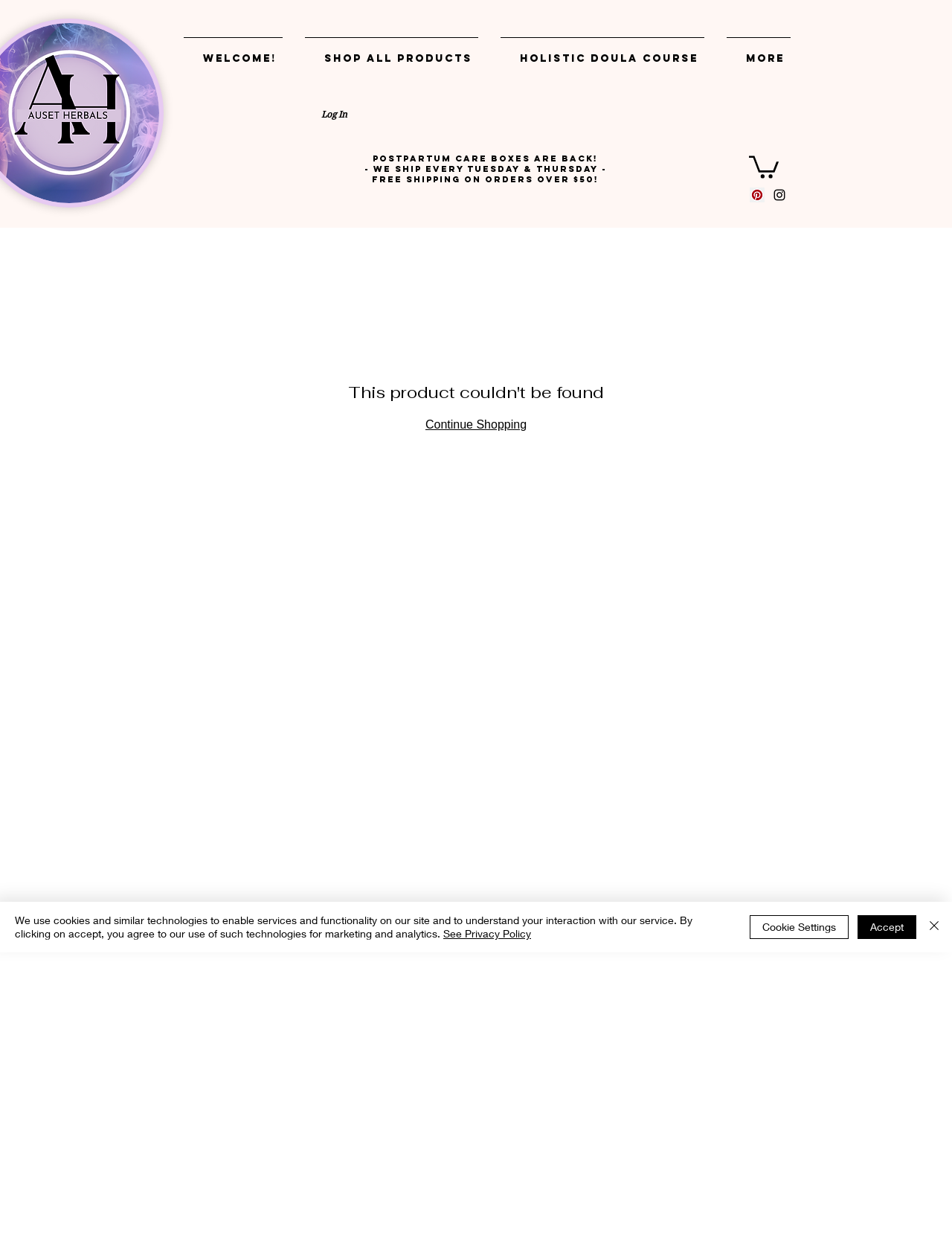Please find the bounding box coordinates of the element's region to be clicked to carry out this instruction: "Click on the Log In button".

[0.327, 0.083, 0.376, 0.1]